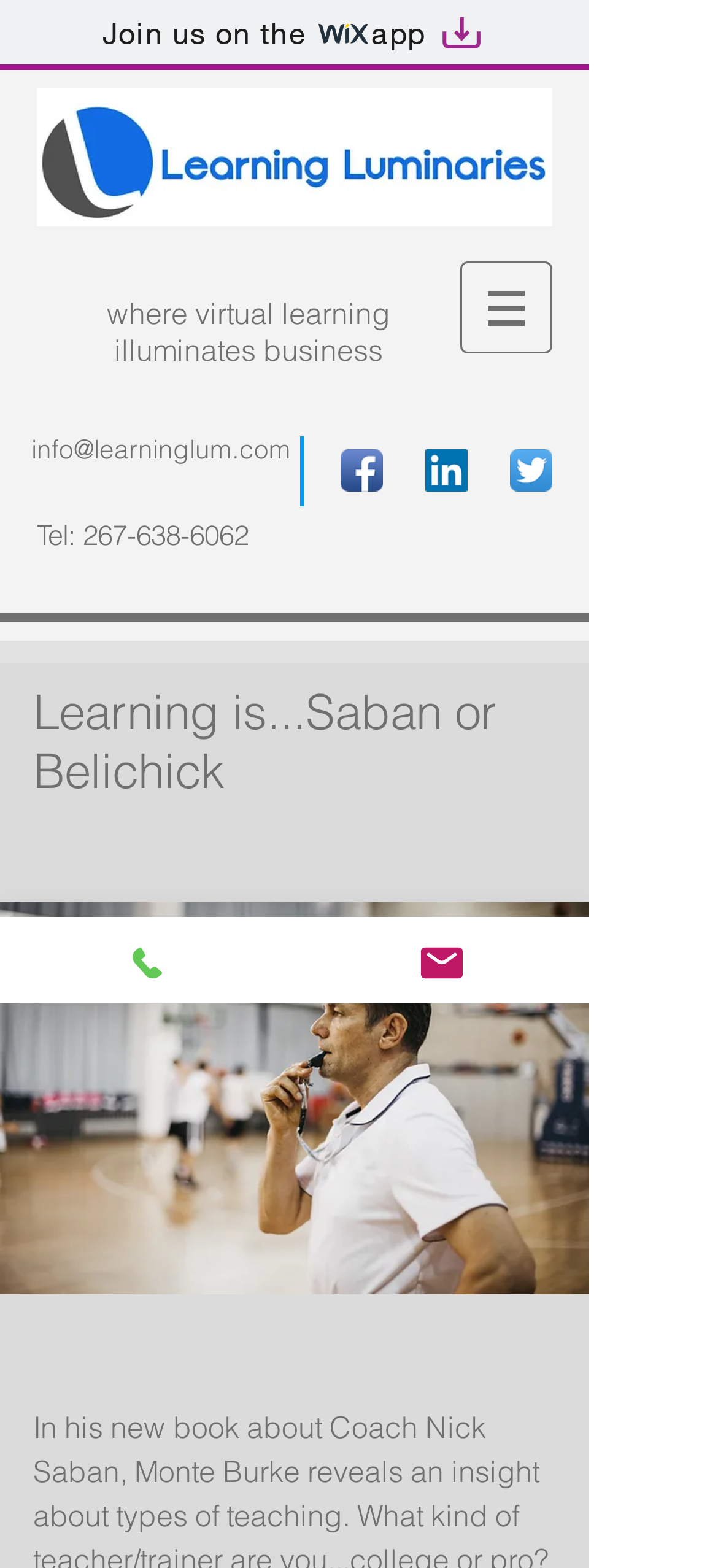Use a single word or phrase to answer the question: What is the email address of the website?

info@learninglum.com